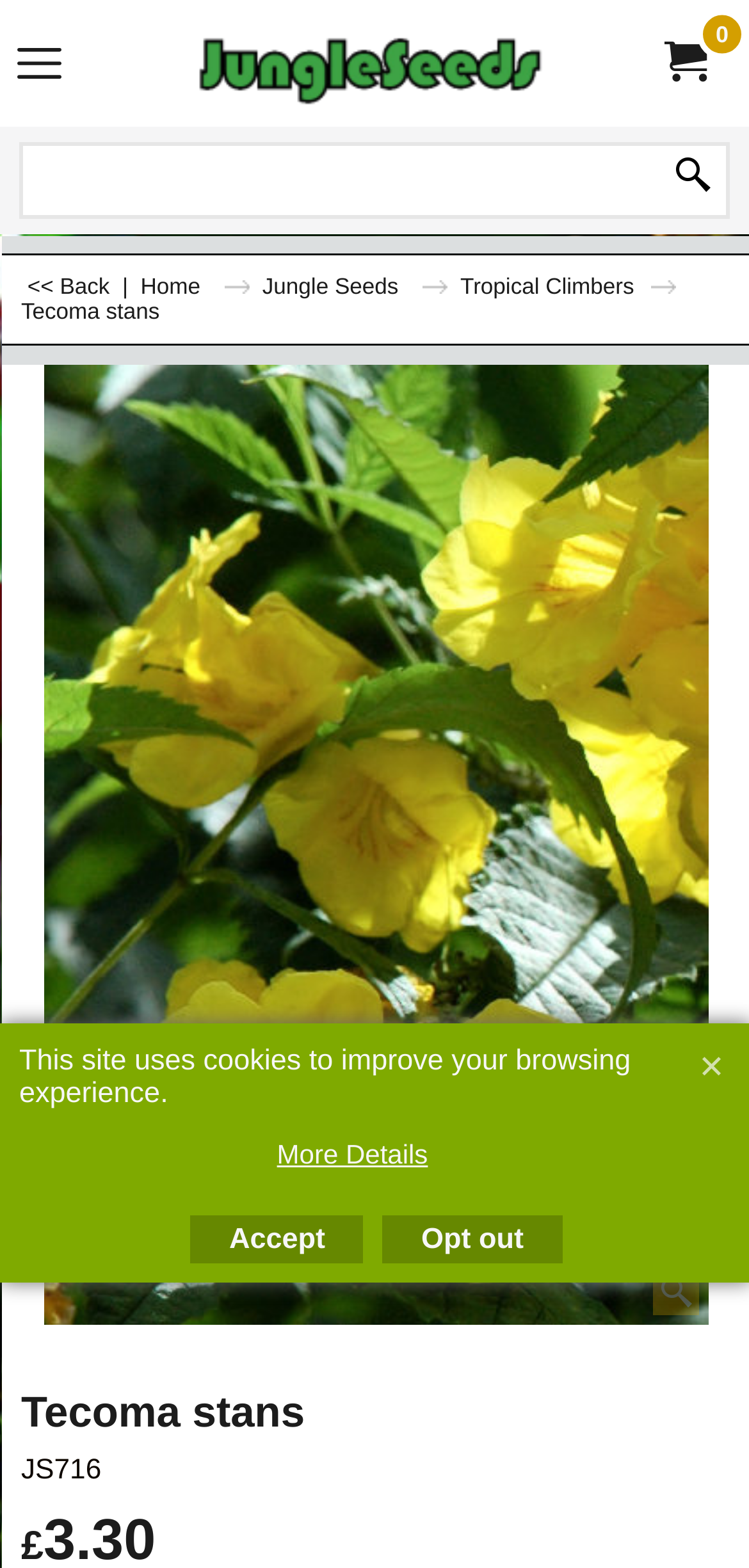Use a single word or phrase to respond to the question:
How many links are on the top navigation bar?

4